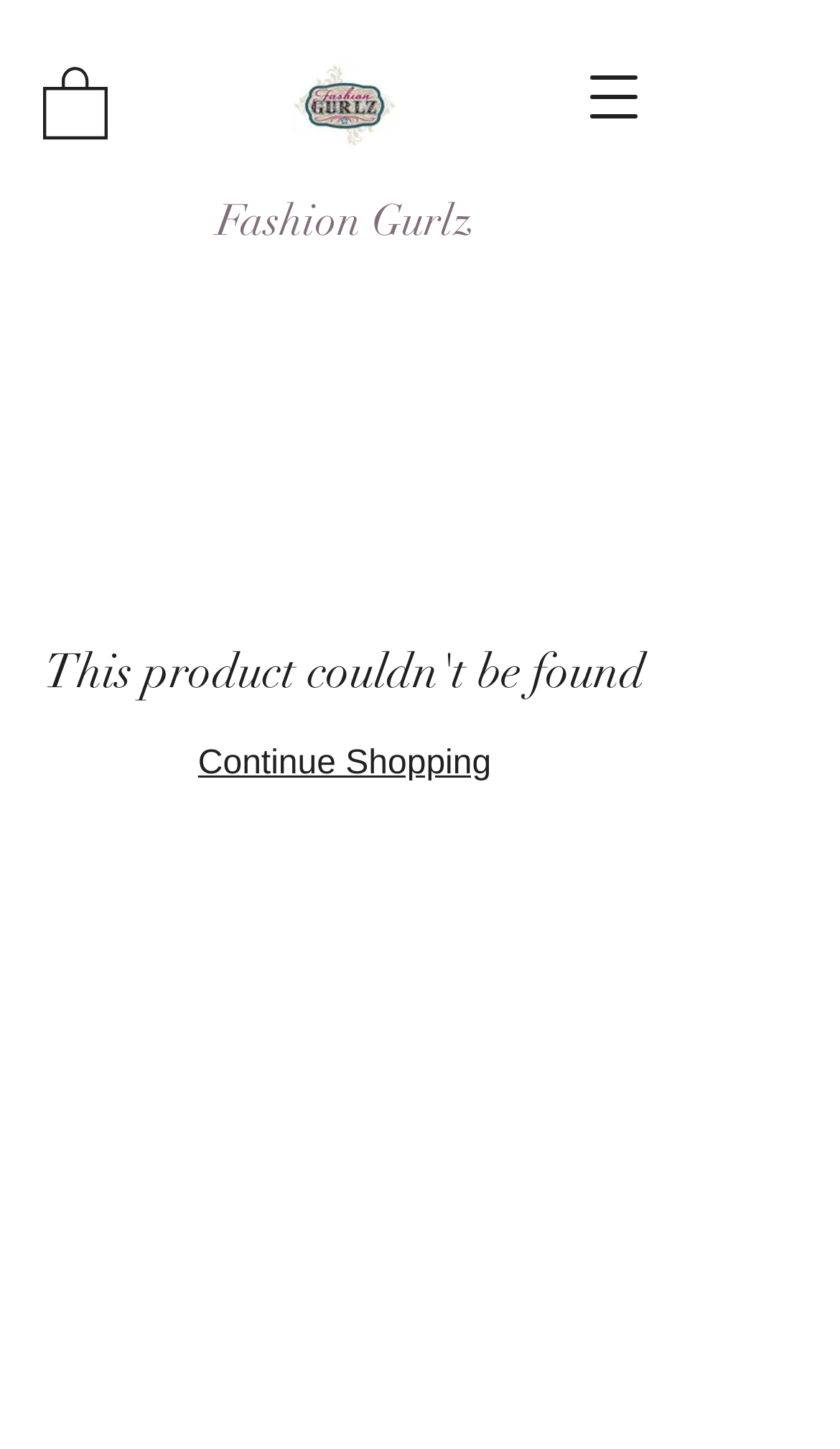Describe all the visual and textual components of the webpage comprehensively.

The webpage is a product page on the Fashion Gurlz website. At the top right corner, there is a button to open a navigation menu. Below it, on the top left, there is a small image with a link, possibly a social media icon or a favicon. Next to it, in the top center, is the Fashion Gurlz logo, which is an image with a link. 

To the right of the logo, there is a link with the text "Fashion Gurlz". Below this link, there is another link with the text "Continue Shopping", which is positioned roughly in the middle of the page.